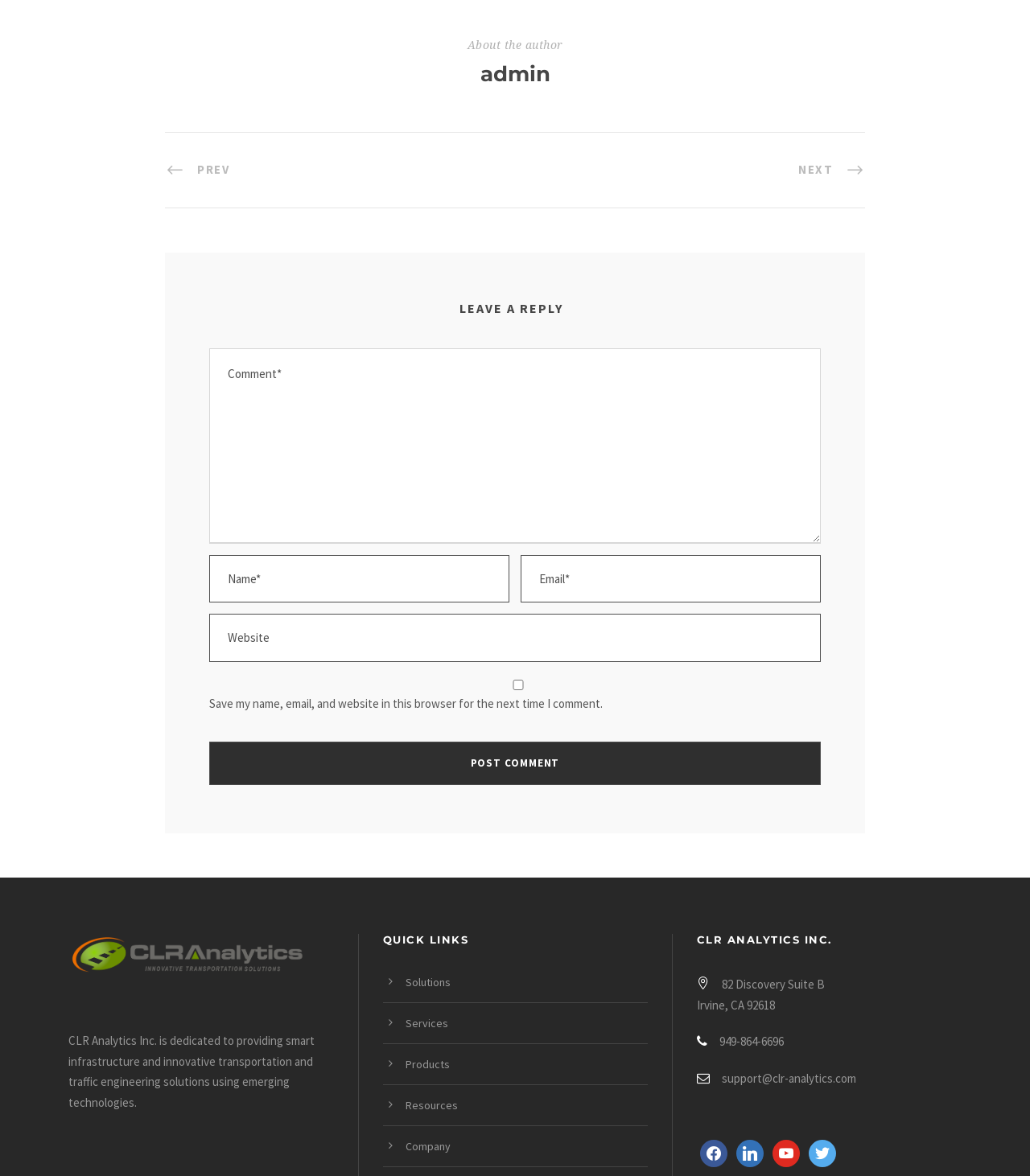Please specify the bounding box coordinates of the clickable region to carry out the following instruction: "Visit the 'Solutions' page". The coordinates should be four float numbers between 0 and 1, in the format [left, top, right, bottom].

[0.394, 0.829, 0.437, 0.842]